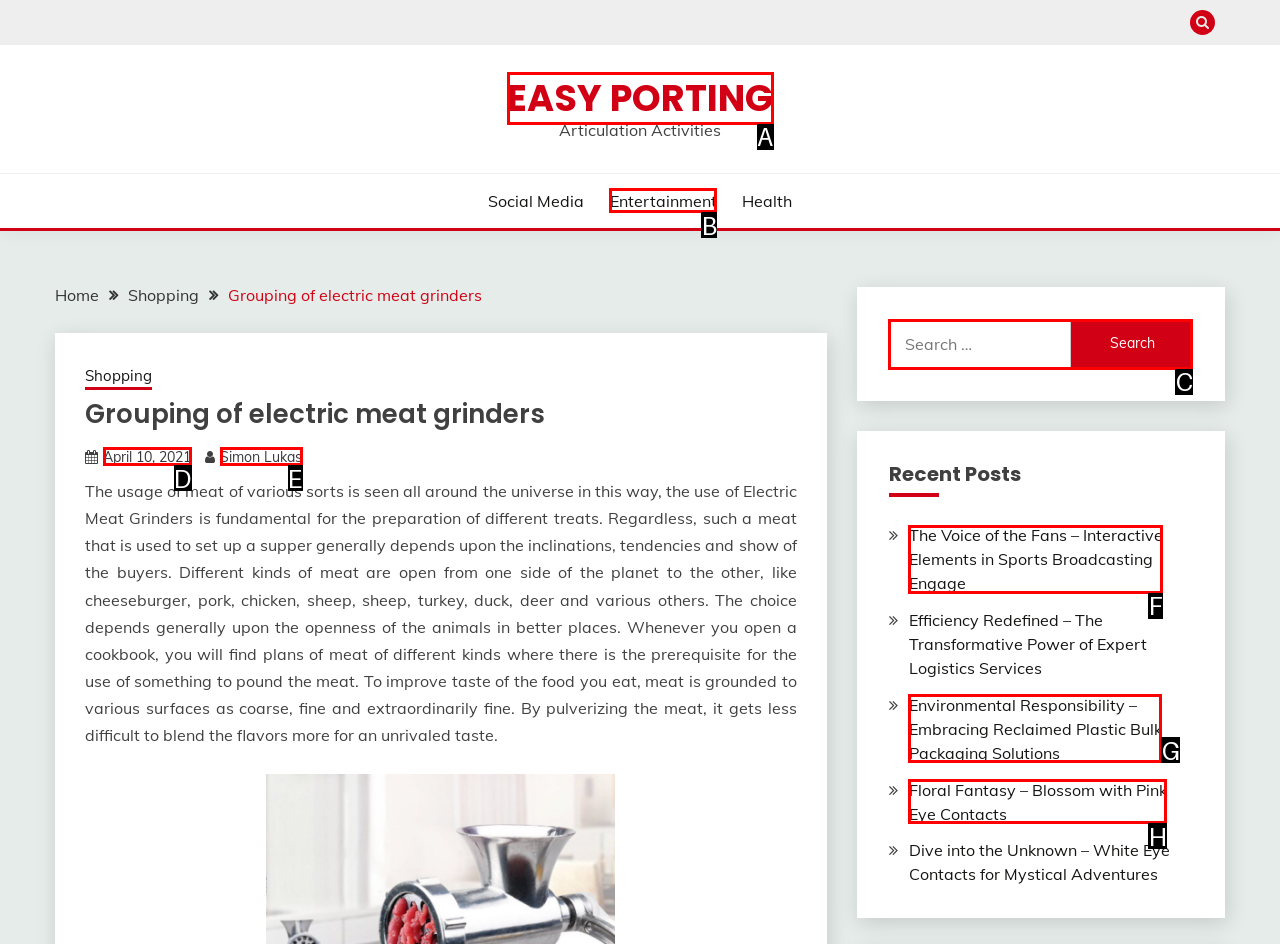Indicate the HTML element to be clicked to accomplish this task: Search for something Respond using the letter of the correct option.

C